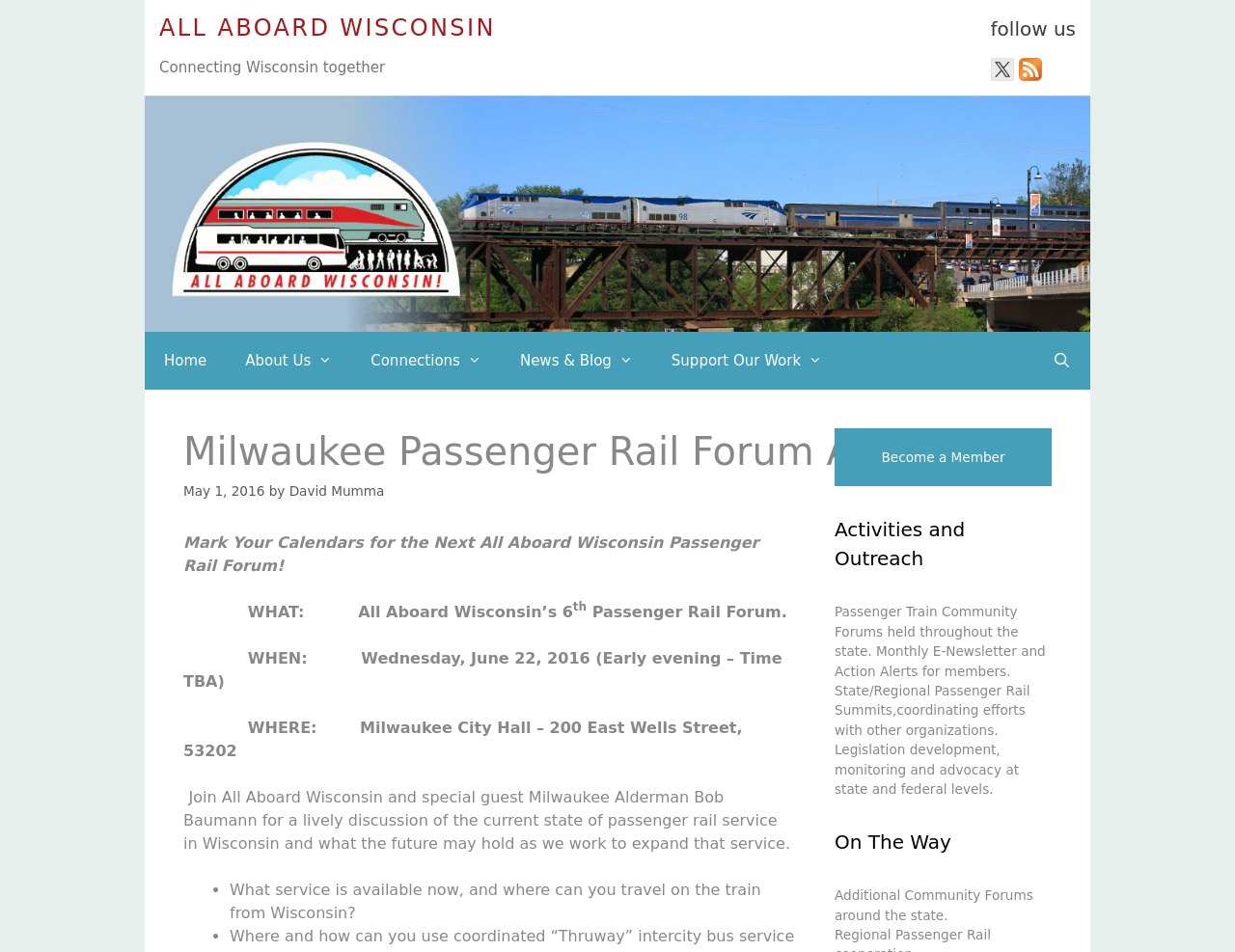Determine the bounding box coordinates of the clickable element to complete this instruction: "Become a Member". Provide the coordinates in the format of four float numbers between 0 and 1, [left, top, right, bottom].

[0.676, 0.45, 0.852, 0.511]